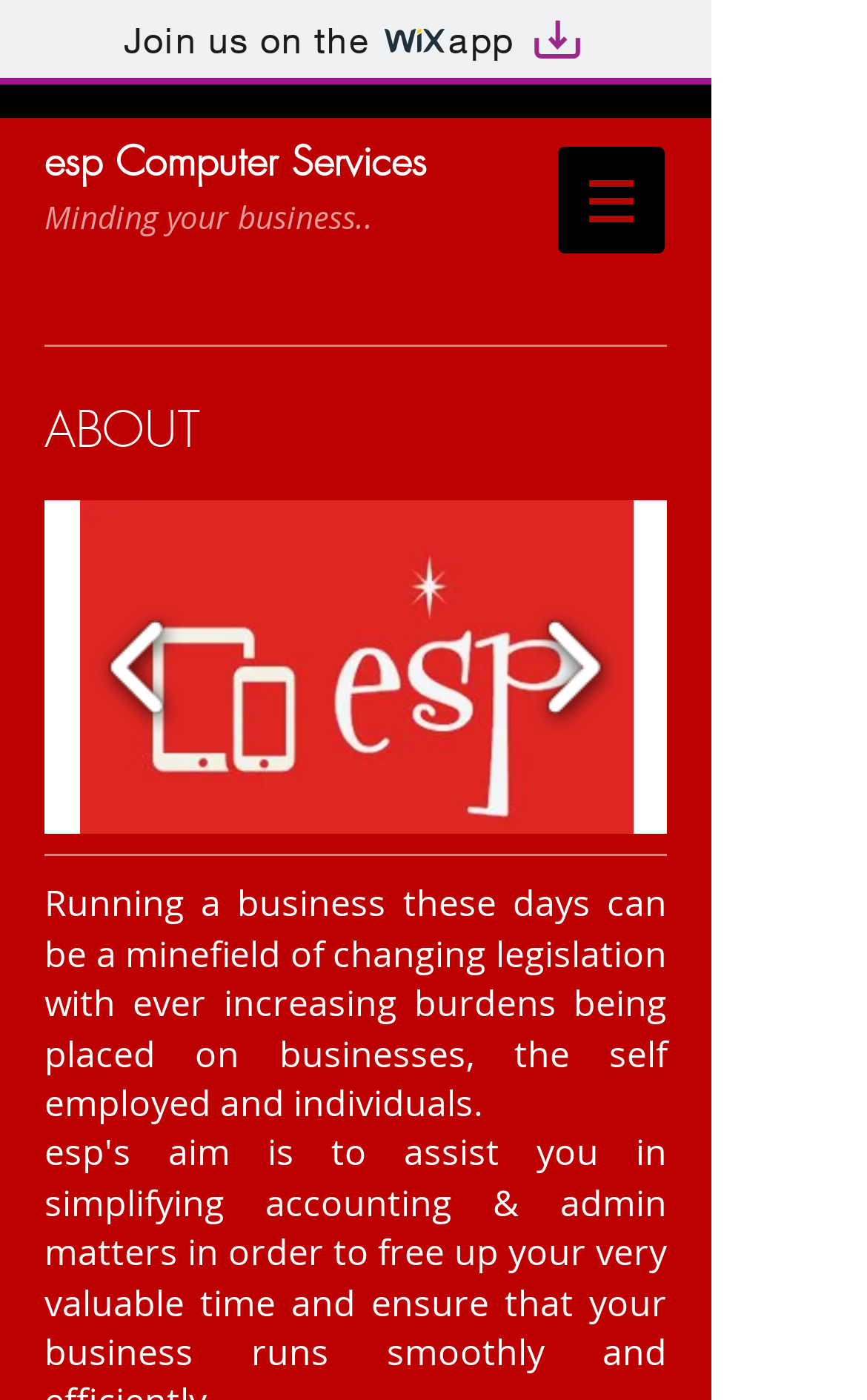Determine the bounding box coordinates for the HTML element described here: "parent_node: 1/2 aria-label="play"".

[0.637, 0.556, 0.688, 0.58]